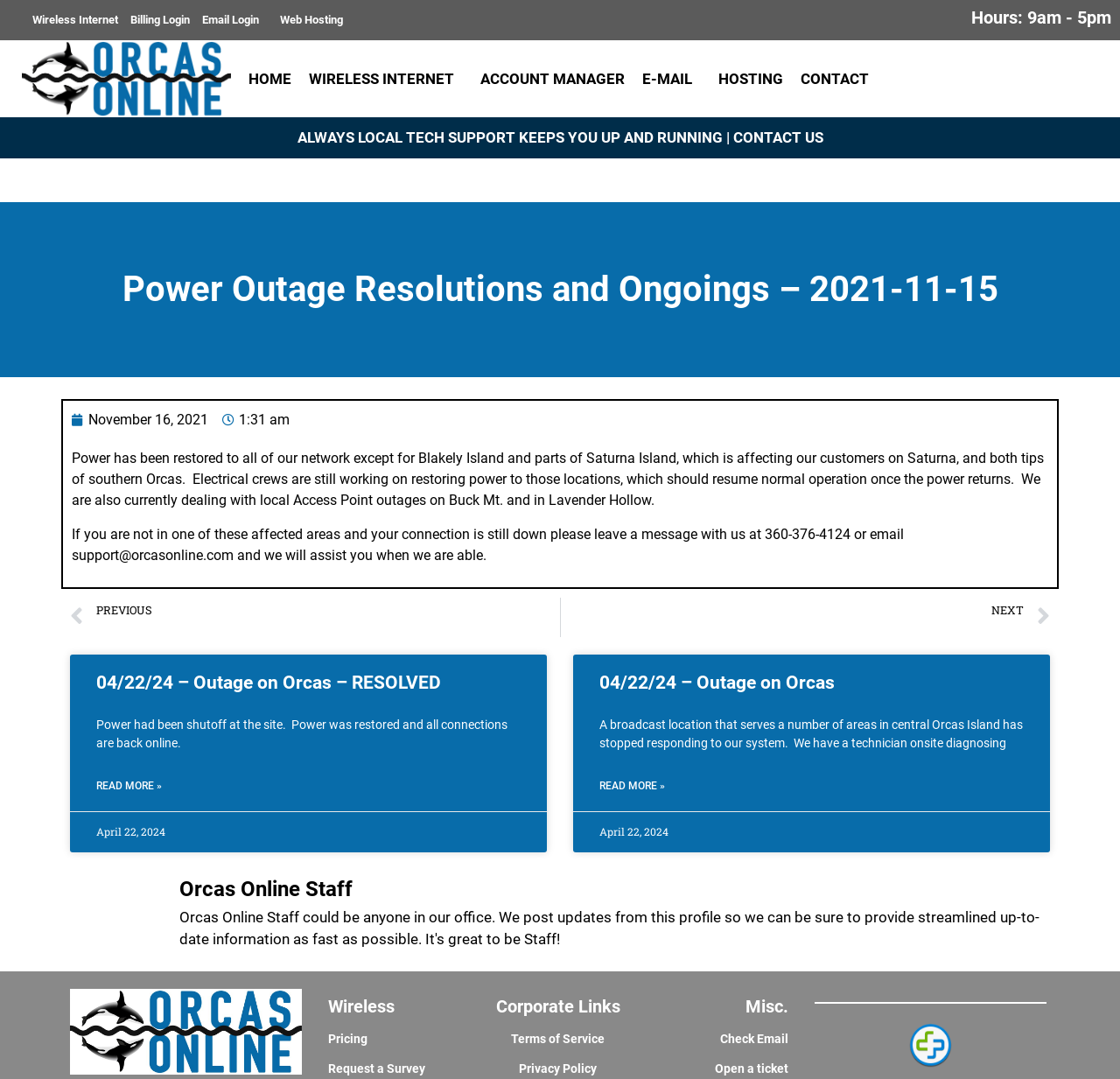Please specify the coordinates of the bounding box for the element that should be clicked to carry out this instruction: "View previous power outage update". The coordinates must be four float numbers between 0 and 1, formatted as [left, top, right, bottom].

[0.062, 0.554, 0.5, 0.591]